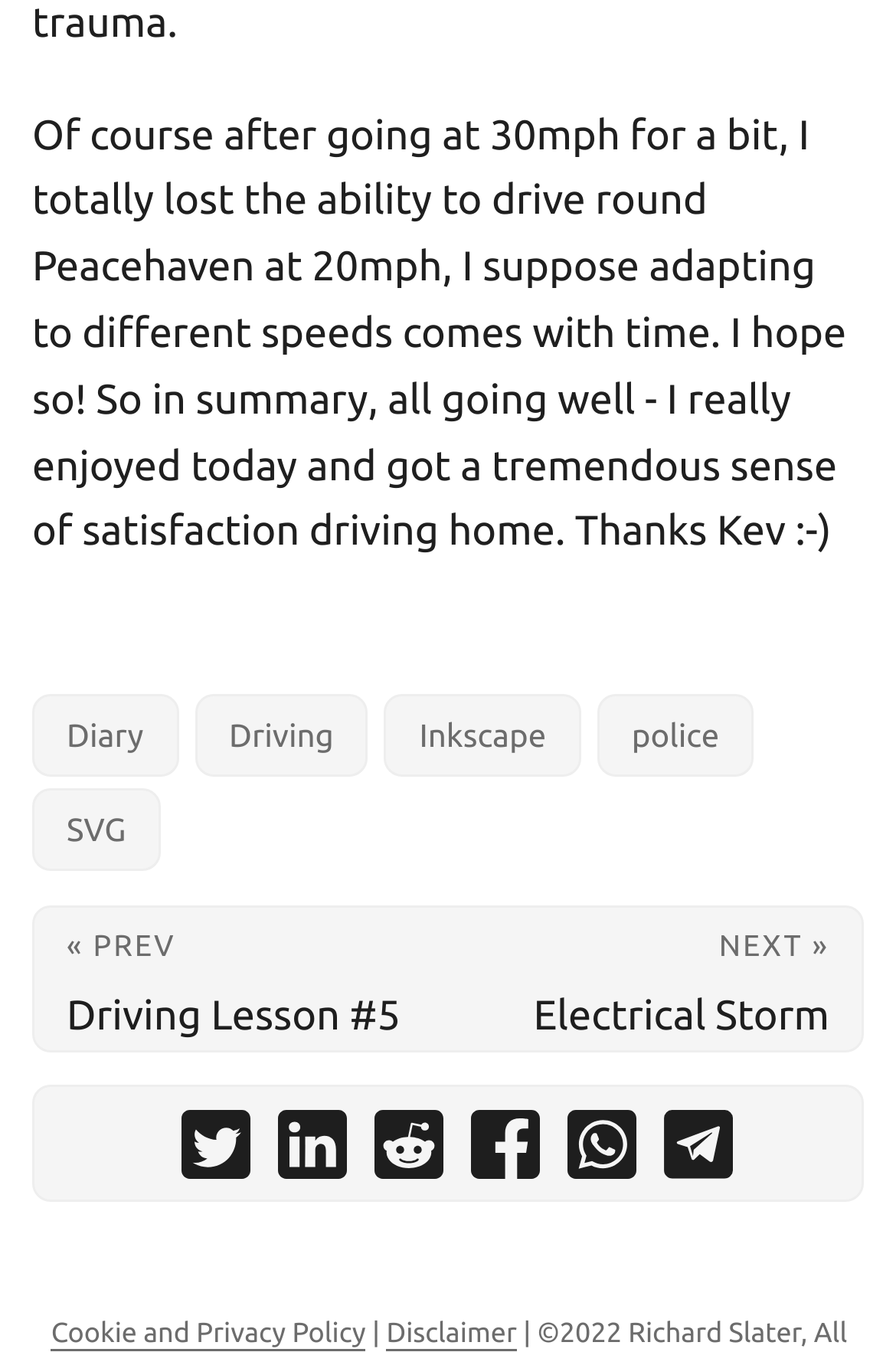Identify the bounding box coordinates of the section to be clicked to complete the task described by the following instruction: "Read about Our mission". The coordinates should be four float numbers between 0 and 1, formatted as [left, top, right, bottom].

None